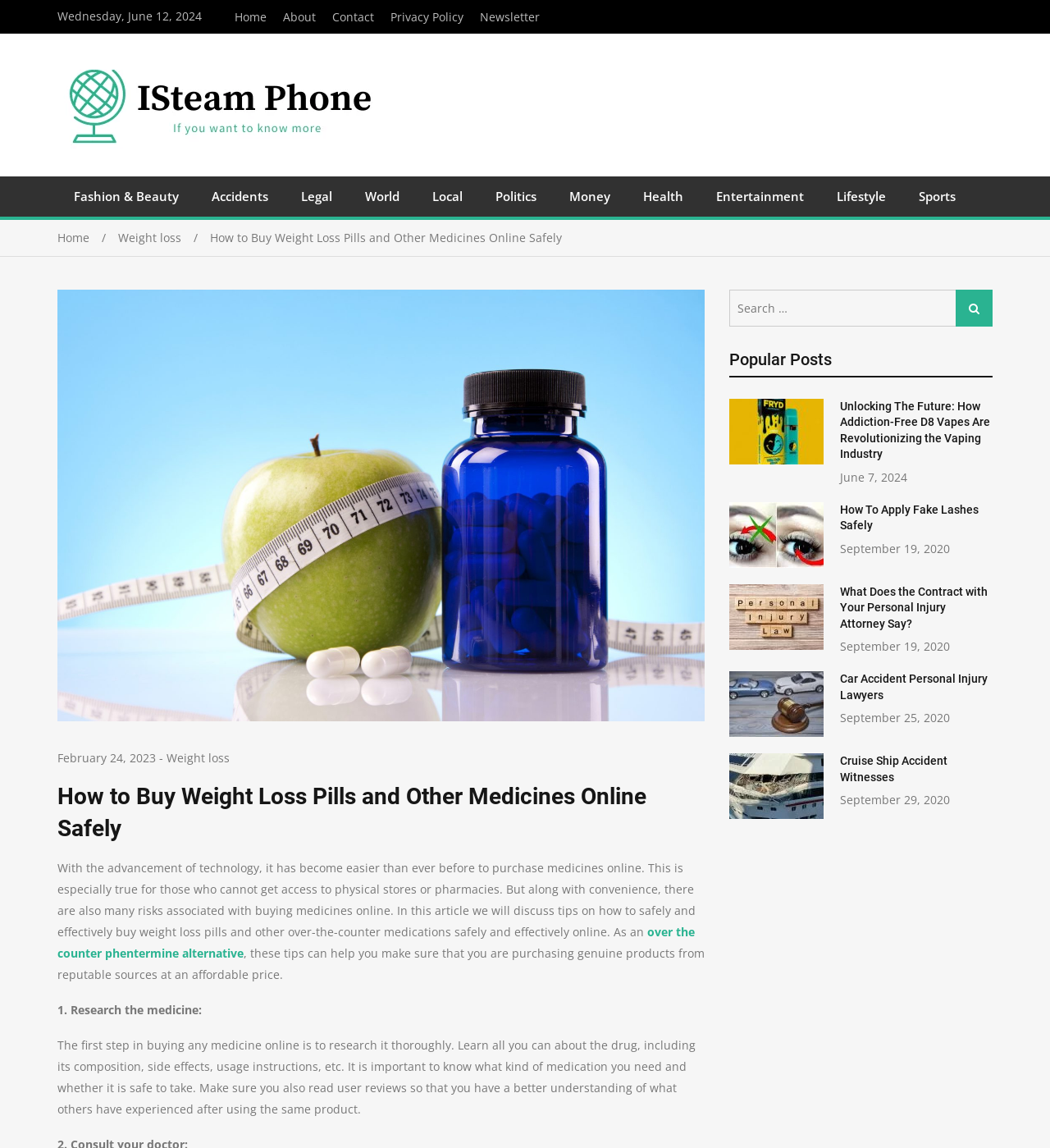Locate the bounding box coordinates of the area where you should click to accomplish the instruction: "Click Home".

None